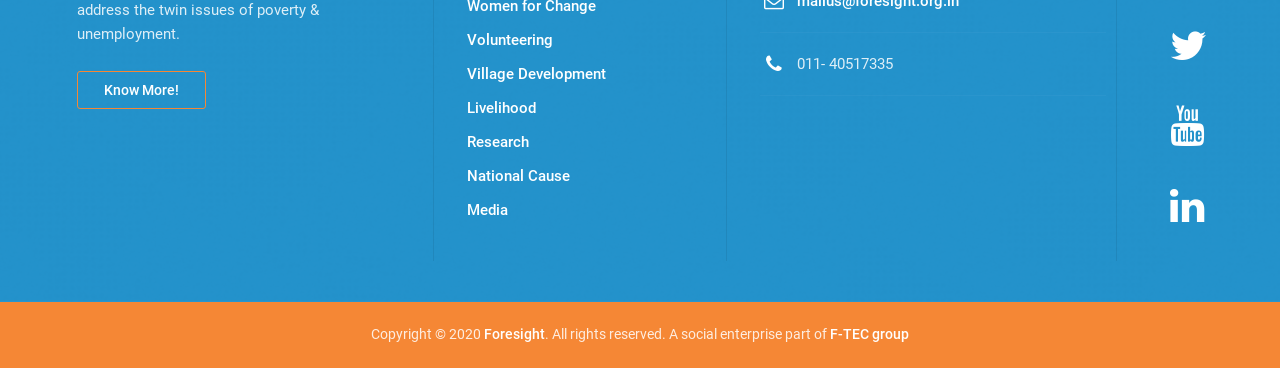Give a concise answer using one word or a phrase to the following question:
How many links are in the top section?

6